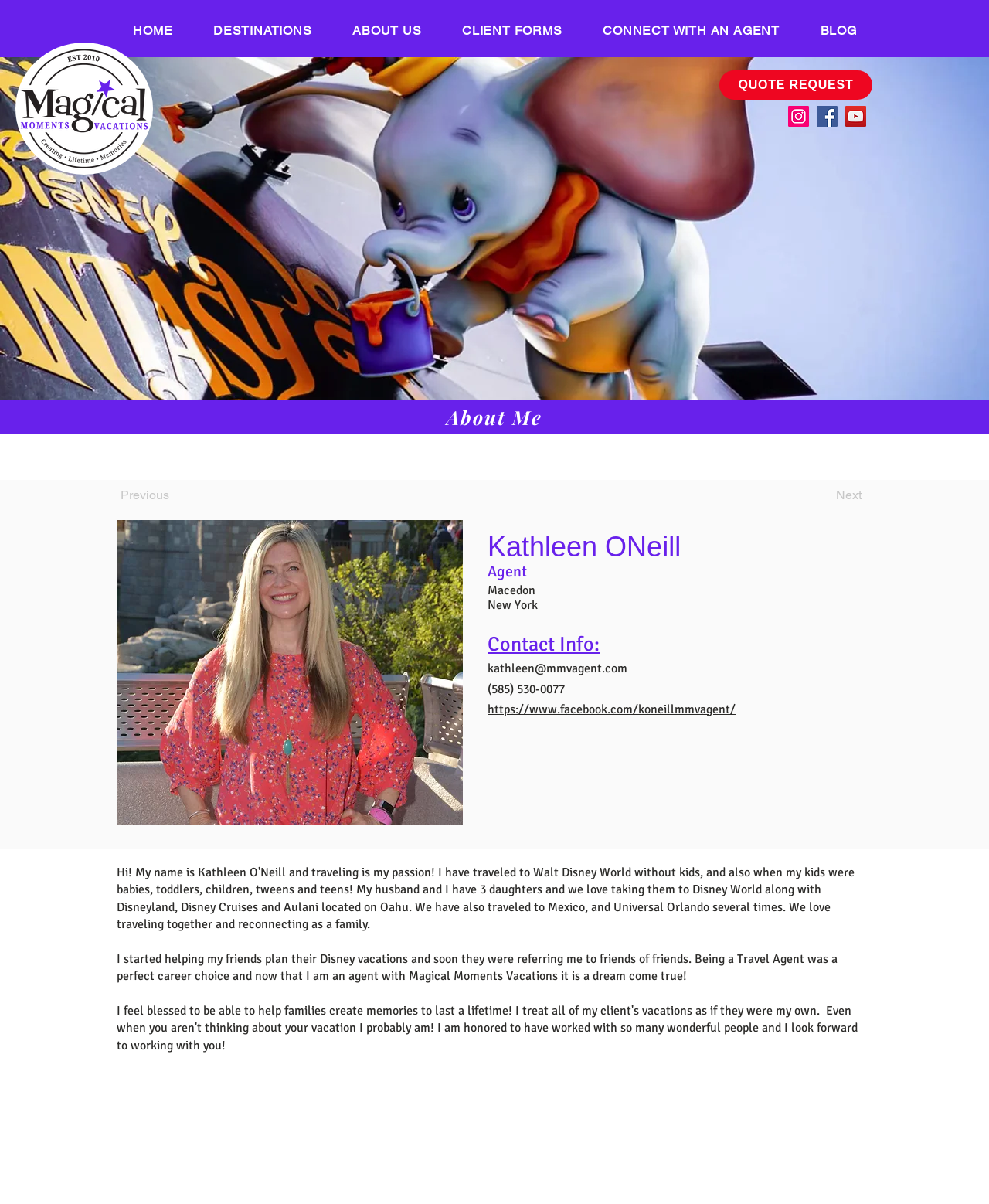Determine the bounding box coordinates of the clickable element necessary to fulfill the instruction: "Go to the HOME page". Provide the coordinates as four float numbers within the 0 to 1 range, i.e., [left, top, right, bottom].

[0.117, 0.013, 0.192, 0.038]